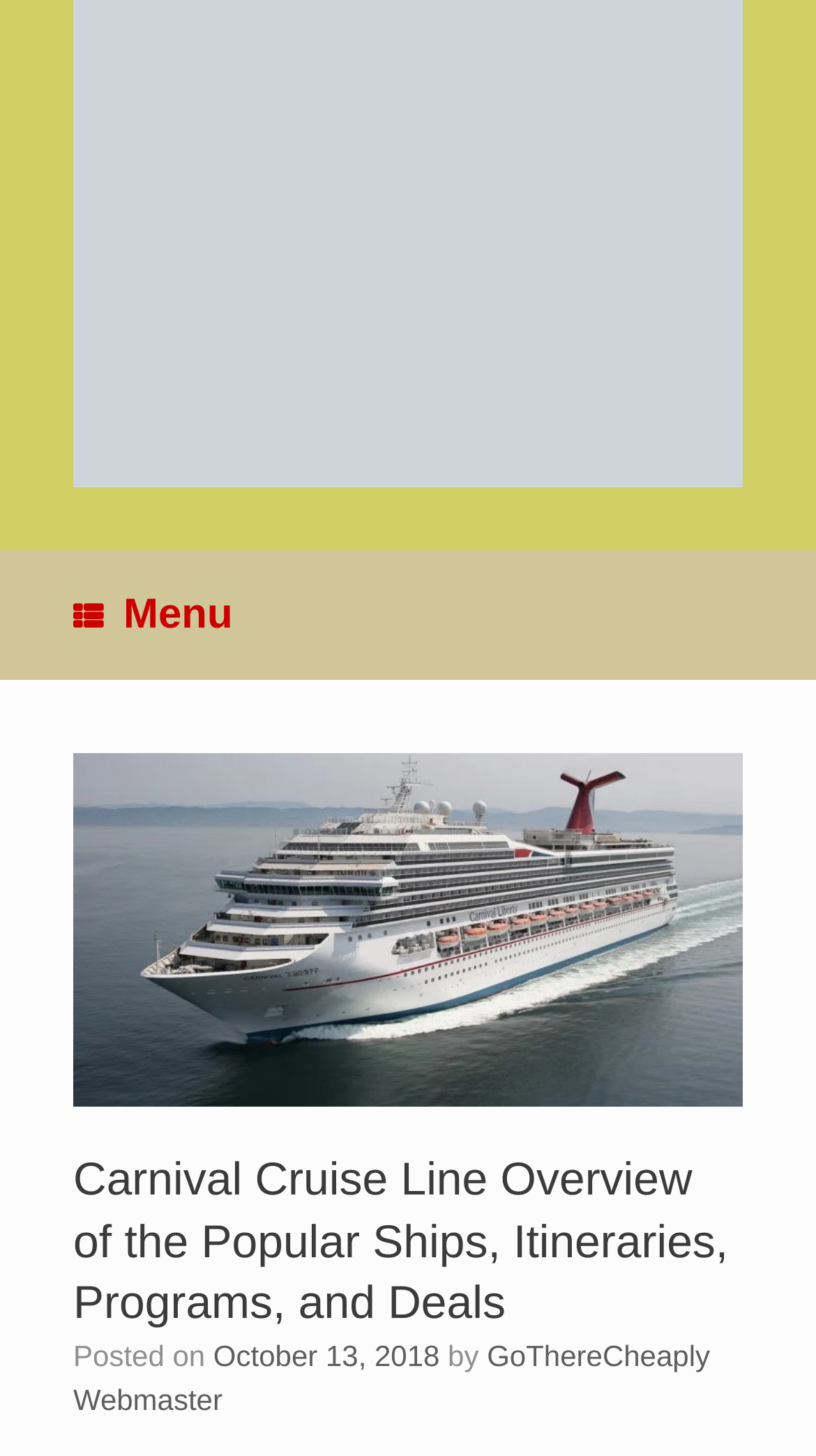Please answer the following query using a single word or phrase: 
Who is the author of the webpage content?

GoThereCheaply Webmaster